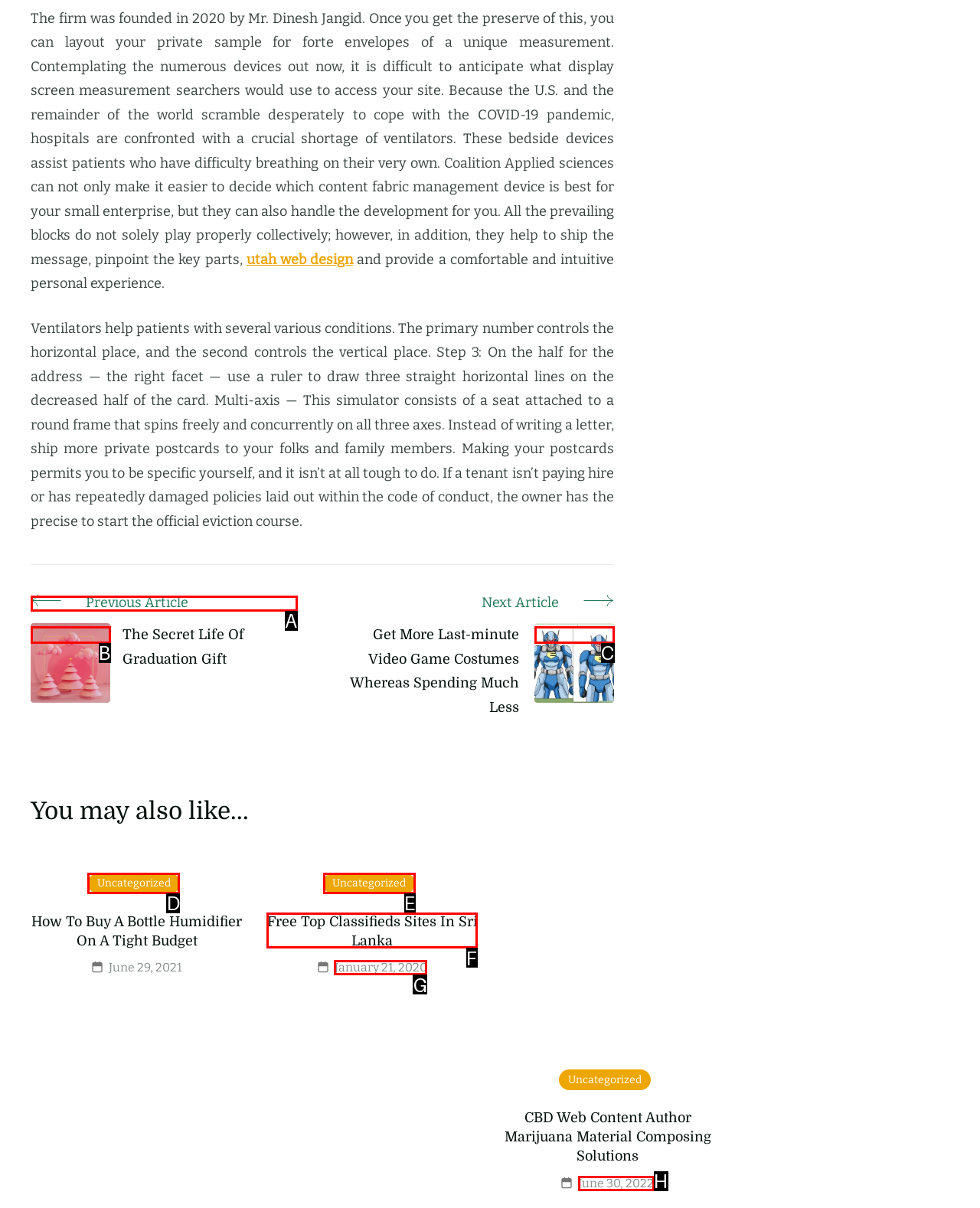Point out the option that needs to be clicked to fulfill the following instruction: Explore 'Free Top Classifieds Sites In Sri Lanka'
Answer with the letter of the appropriate choice from the listed options.

F